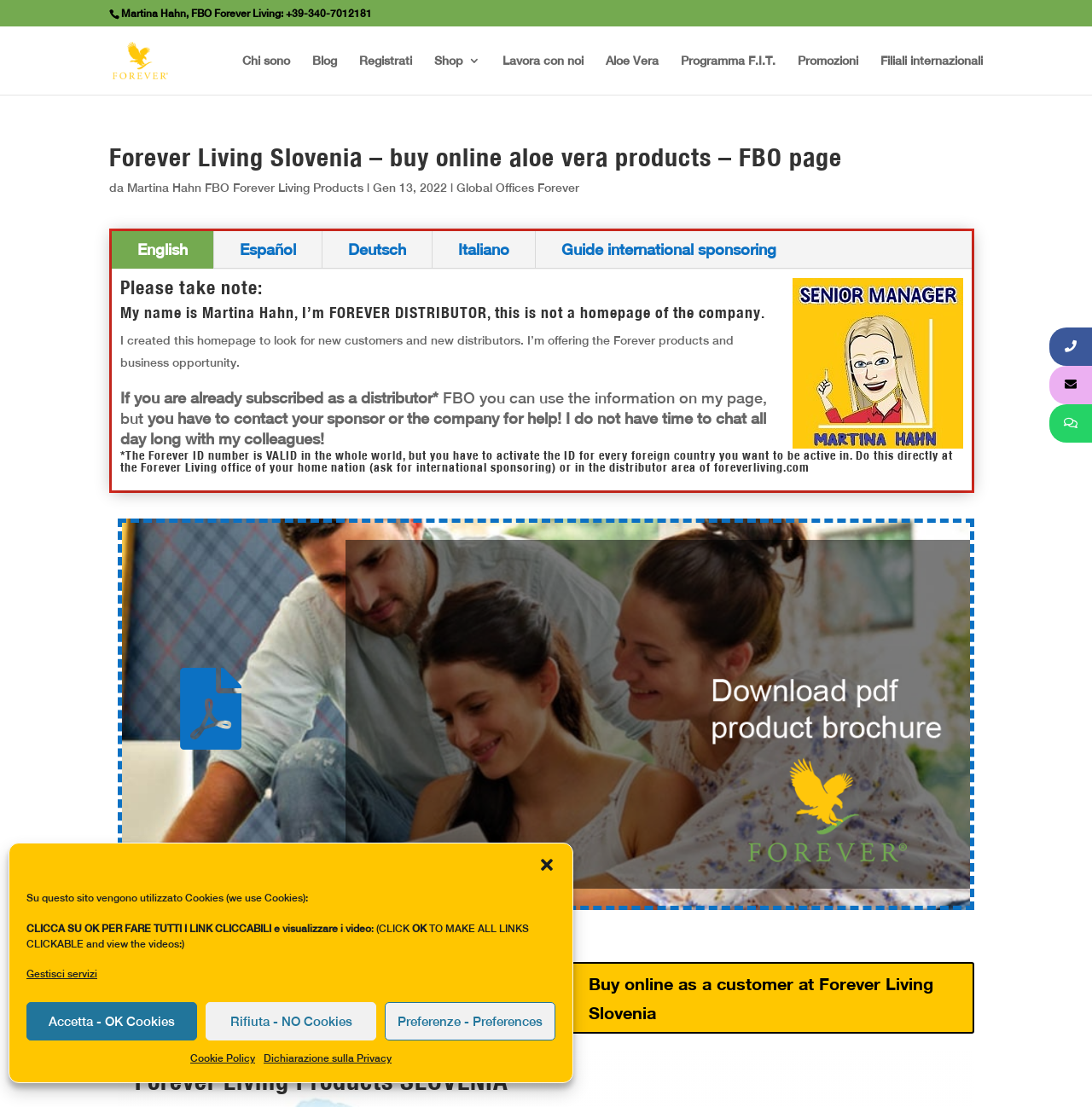Construct a comprehensive caption that outlines the webpage's structure and content.

This webpage is about Forever Living Slovenia, a platform for buying aloe vera products online. At the top, there is a dialog box for managing cookie consent, which includes a button to close the dialog, a message about using cookies, and options to accept, reject, or customize cookie settings.

Below the dialog box, there is a section with the title "Forever Living Slovenia - buy online aloe vera products - FBO page" and a link to shop online. On the left side, there is a list of links to various pages, including "Chi sono" (Who am I), "Blog", "Registrati" (Register), "Shop 3", "Lavora con noi" (Work with us), "Aloe Vera", "Programma F.I.T." (F.I.T. Program), "Promozioni" (Promotions), and "Filiali internazionali" (International Branches).

On the right side, there is a section with a heading "Forever Living Slovenia – buy online aloe vera products – FBO page" and a link to Martina Hahn's FBO Forever Living Products page. Below this, there is a section with a heading "Please take note" and an image of Martina Hahn, Senior Manager Forever, FBO since 2002. The text explains that Martina Hahn is a FOREVER DISTRIBUTOR and created this homepage to find new customers and distributors.

Further down, there are several paragraphs of text explaining the purpose of the page and the business opportunity offered by Forever Living Products. There is also a heading that explains the validity of the Forever ID number in different countries.

At the bottom of the page, there are links to download the Product Brochure Forever Living and to register as a preferred customer or buy online as a customer at Forever Living Slovenia. Finally, there is a heading "Forever Living Products SLOVENIA" at the very bottom of the page.